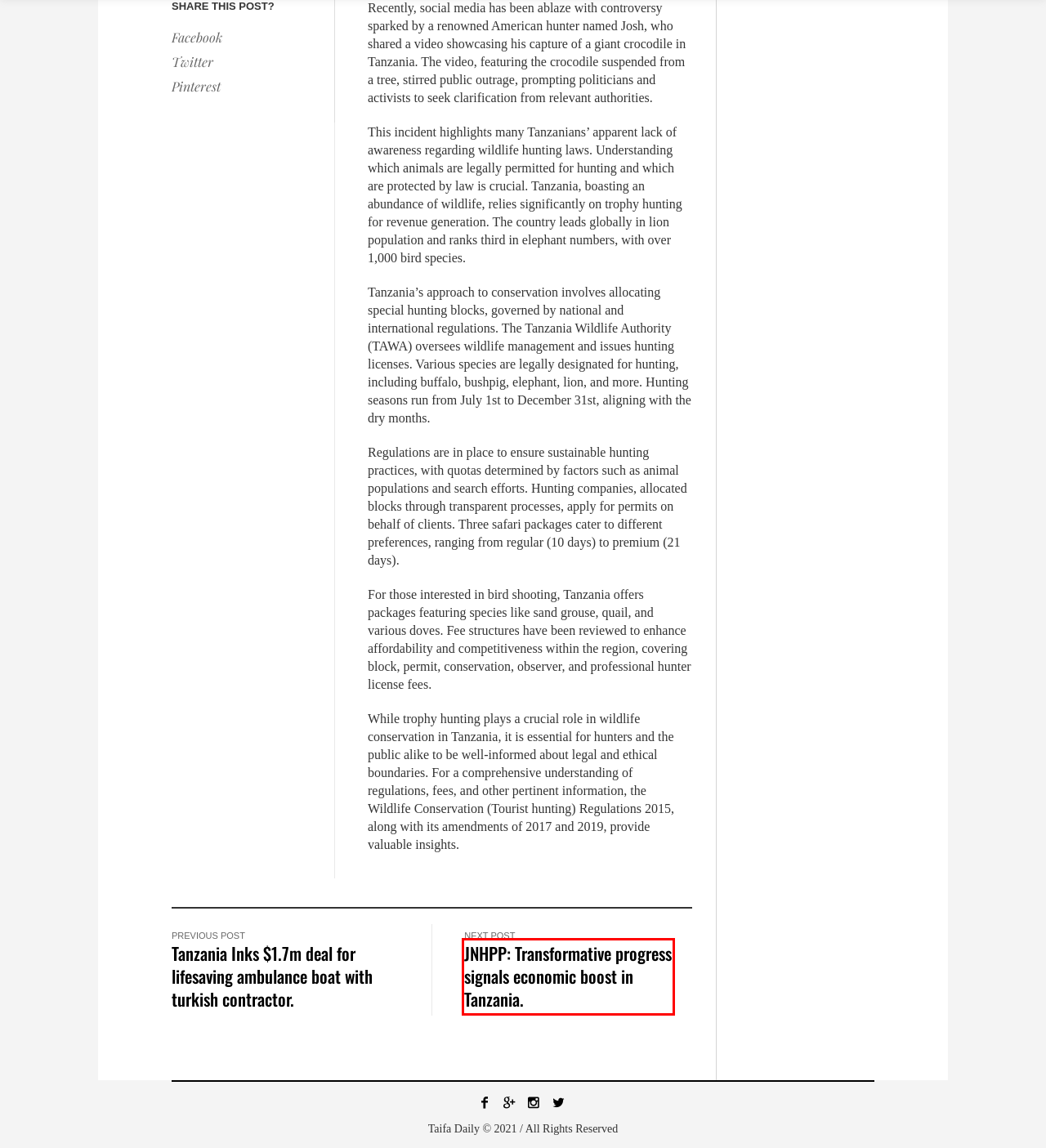Given a webpage screenshot with a red bounding box around a particular element, identify the best description of the new webpage that will appear after clicking on the element inside the red bounding box. Here are the candidates:
A. Health Archives - Taifa Daily
B. Politics Archives - Taifa Daily
C. Tanzania Inks $1.7m deal for lifesaving ambulance boat with turkish contractor. - Taifa Daily
D. News Archives - Taifa Daily
E. Tanzania Archives - Taifa Daily
F. Mkufi Dindai, Author at Taifa Daily
G. World Archives - Taifa Daily
H. JNHPP: Transformative progress signals economic boost in Tanzania. - Taifa Daily

H